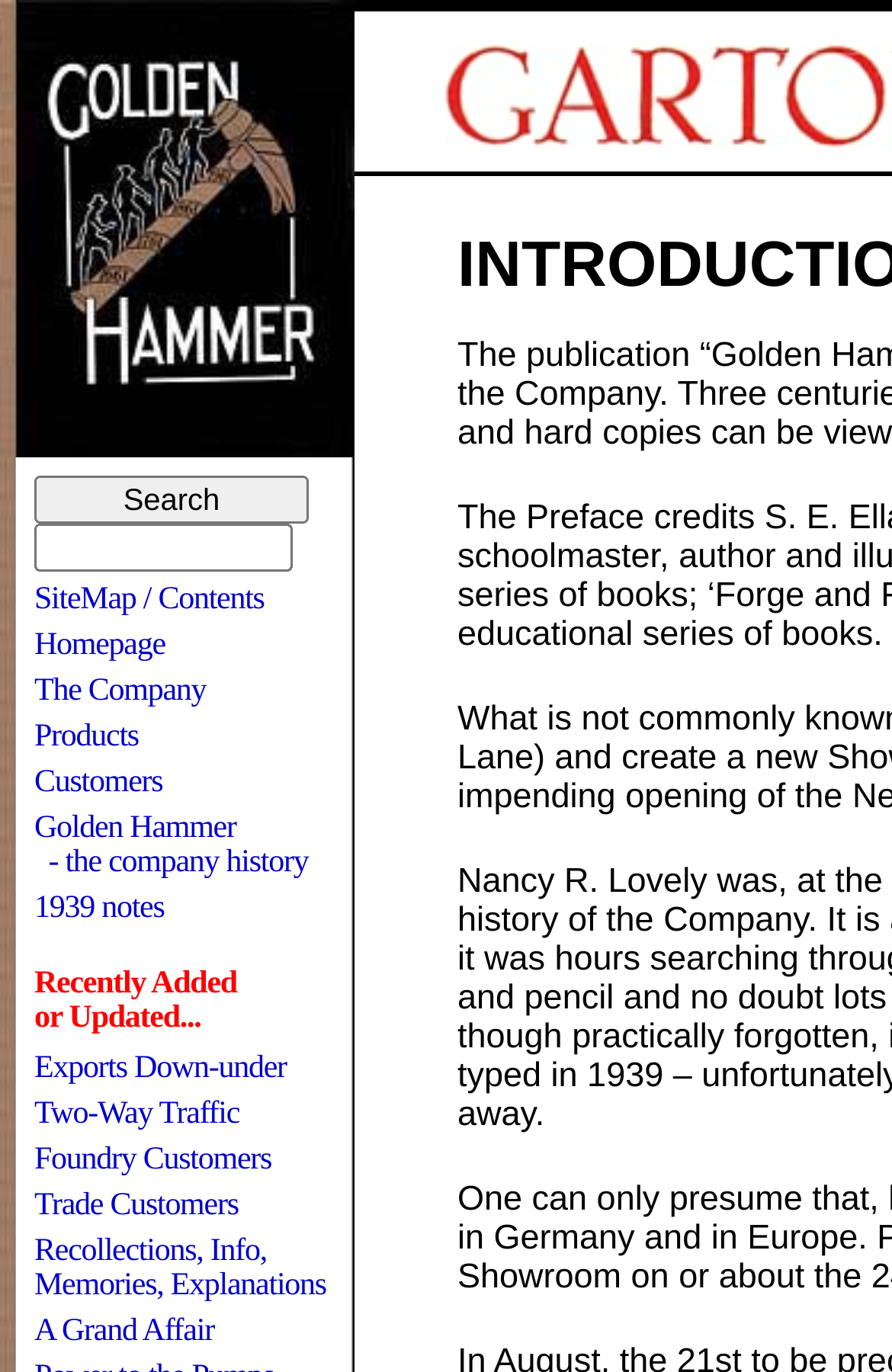Please find the bounding box coordinates of the element's region to be clicked to carry out this instruction: "Return to the top of the page".

[0.051, 0.06, 0.366, 0.085]